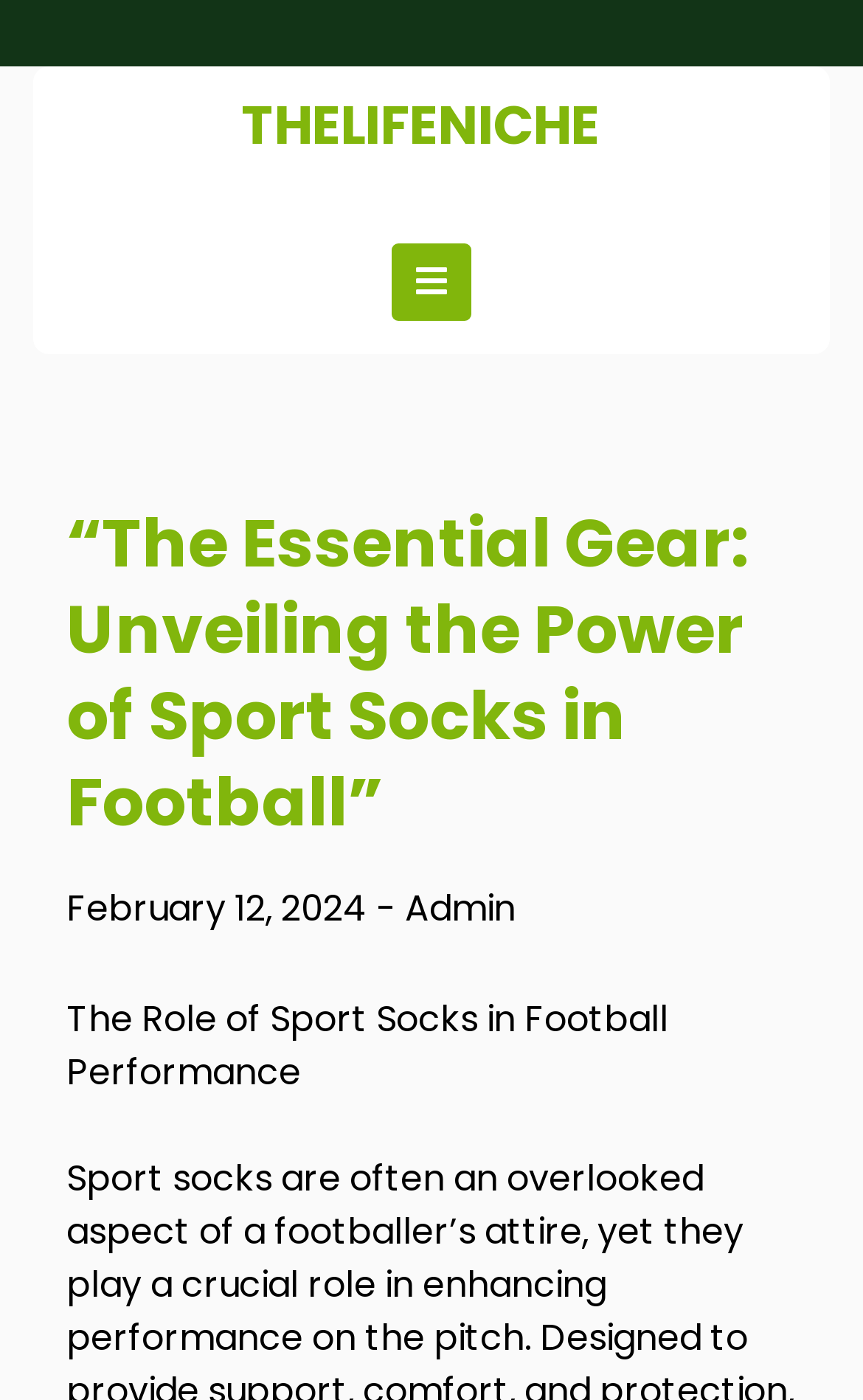What is the name of the website?
Answer the question with a detailed and thorough explanation.

I found the name of the website by looking at the top section, where I saw a link with the text 'THELIFENICHE' which is likely to be the name of the website.